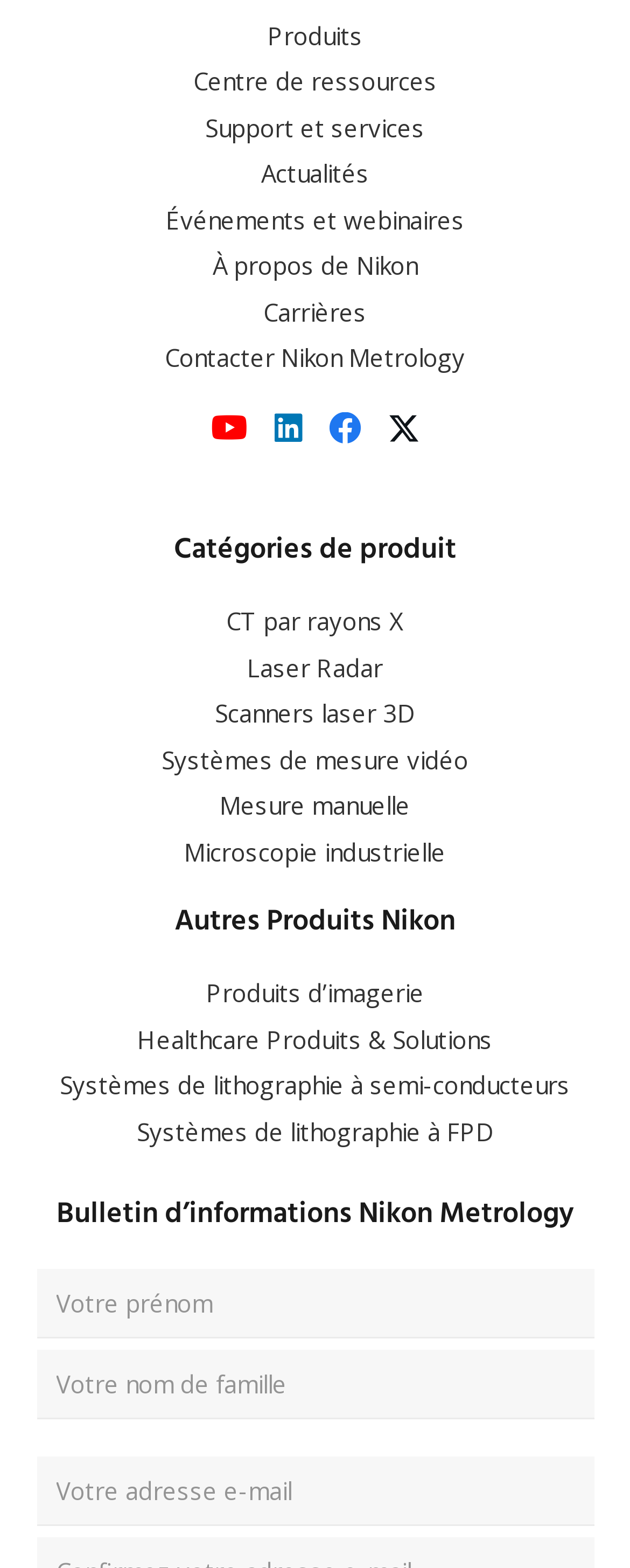Locate the bounding box coordinates of the item that should be clicked to fulfill the instruction: "Click on the 'Previous: Souvenir(s) from Venice' link".

None